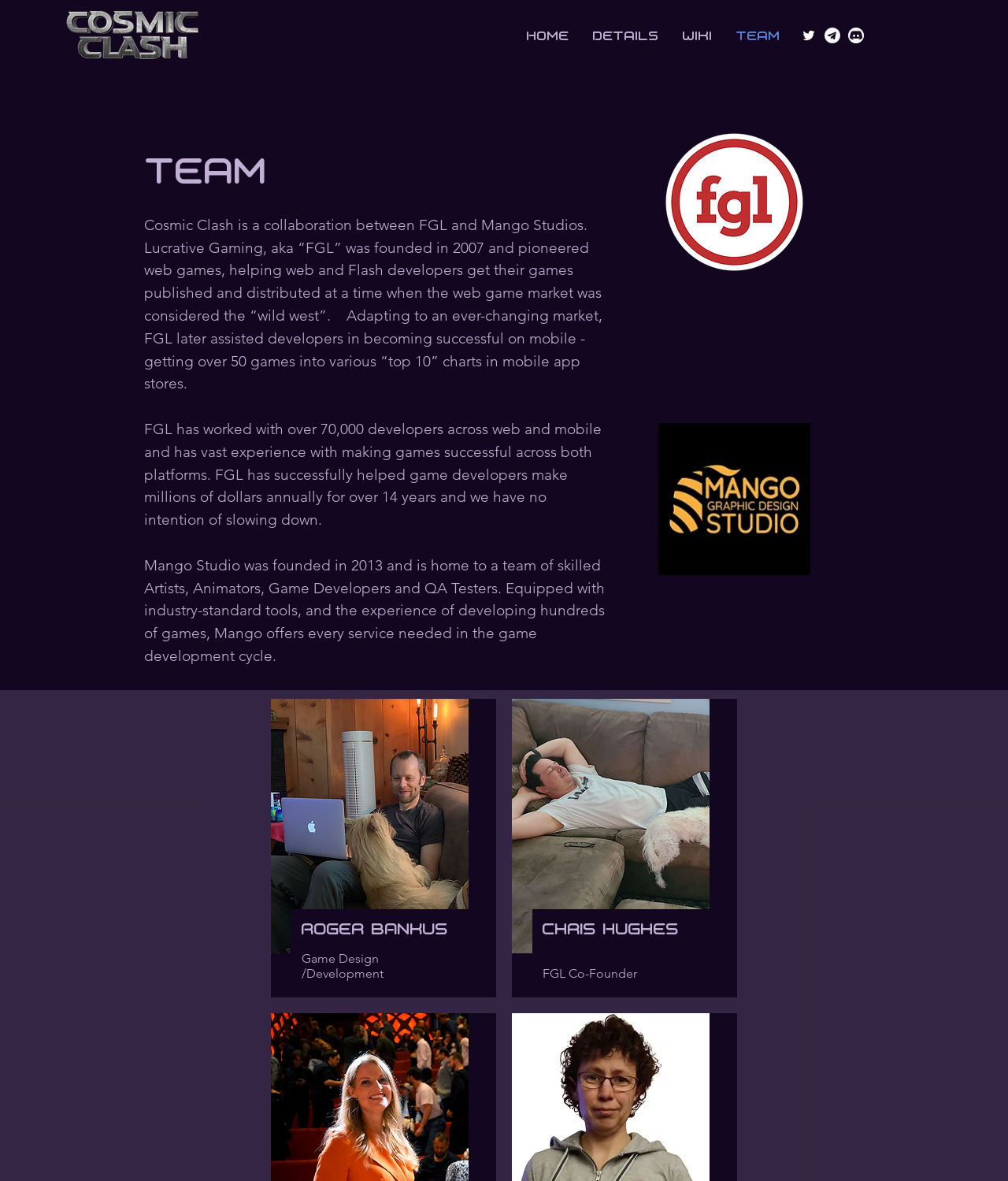What is the name of the co-founder of FGL?
Please interpret the details in the image and answer the question thoroughly.

The static text 'Chris Hughes' is followed by 'FGL Co-Founder', which indicates his role.